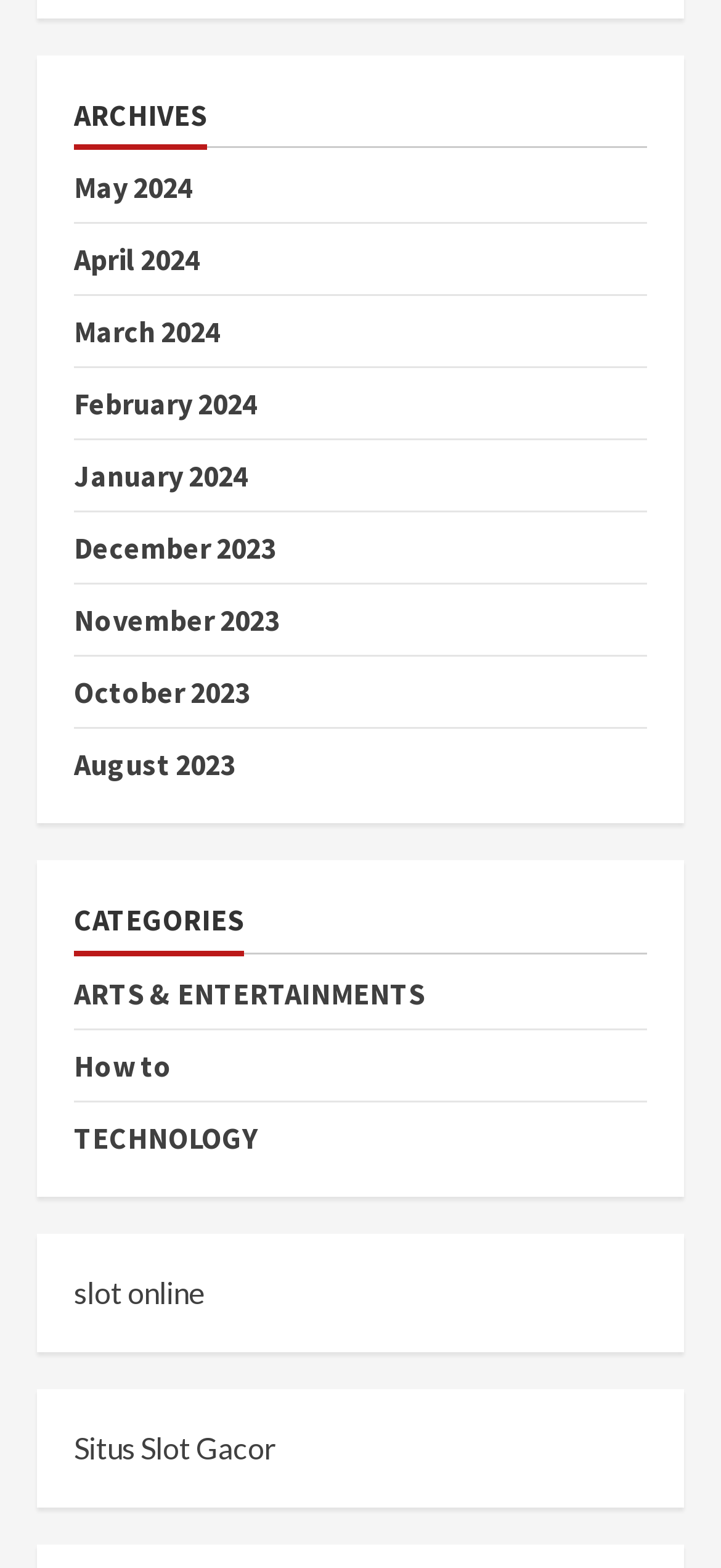Pinpoint the bounding box coordinates of the element you need to click to execute the following instruction: "Check out the TECHNOLOGY category". The bounding box should be represented by four float numbers between 0 and 1, in the format [left, top, right, bottom].

[0.103, 0.713, 0.356, 0.737]